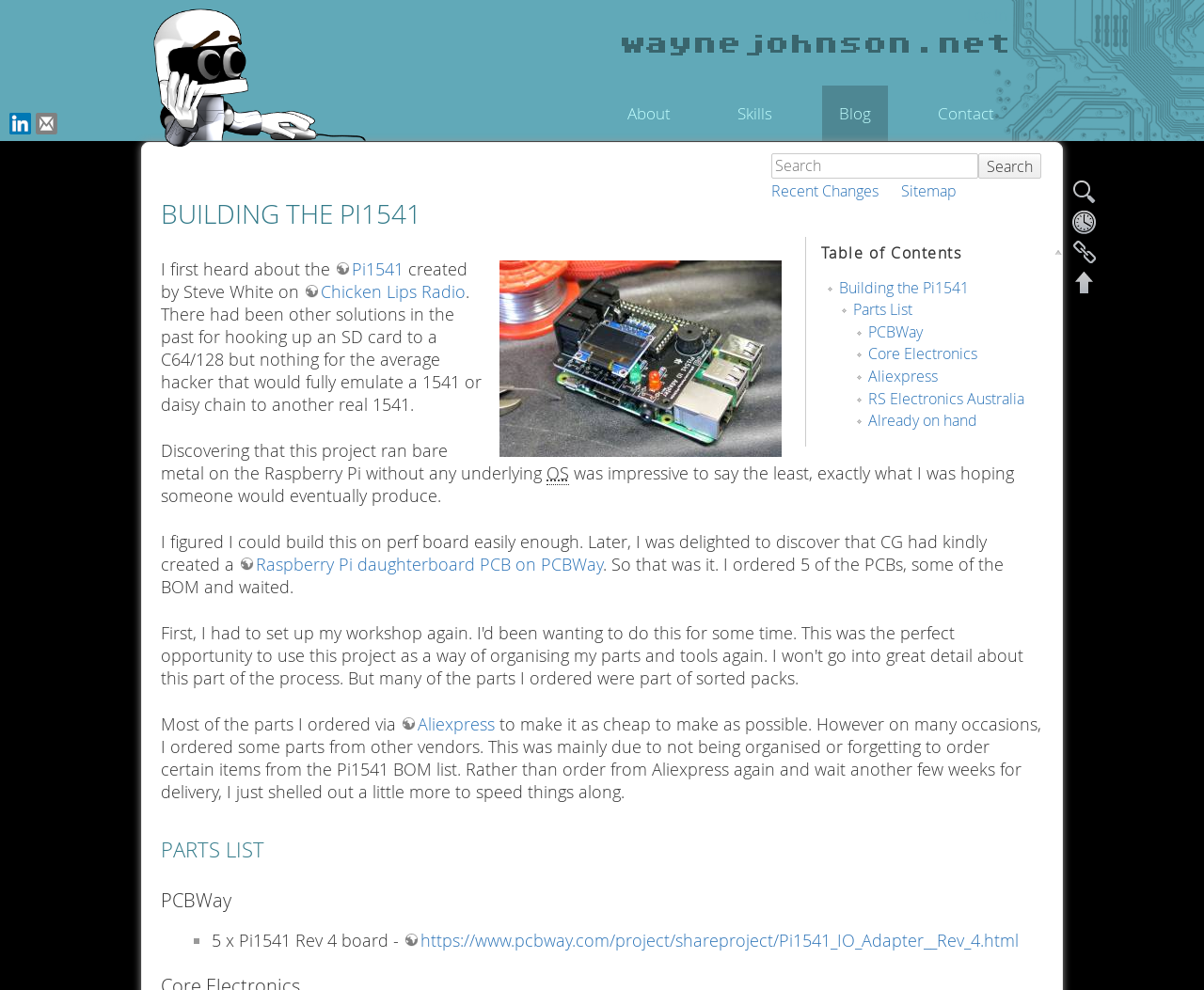Analyze the image and give a detailed response to the question:
What is the alternative to ordering from Aliexpress?

According to the webpage content, the author sometimes ordered parts from other vendors, such as Core Electronics or RS Electronics Australia, when they needed parts quickly and didn't want to wait for delivery from Aliexpress.